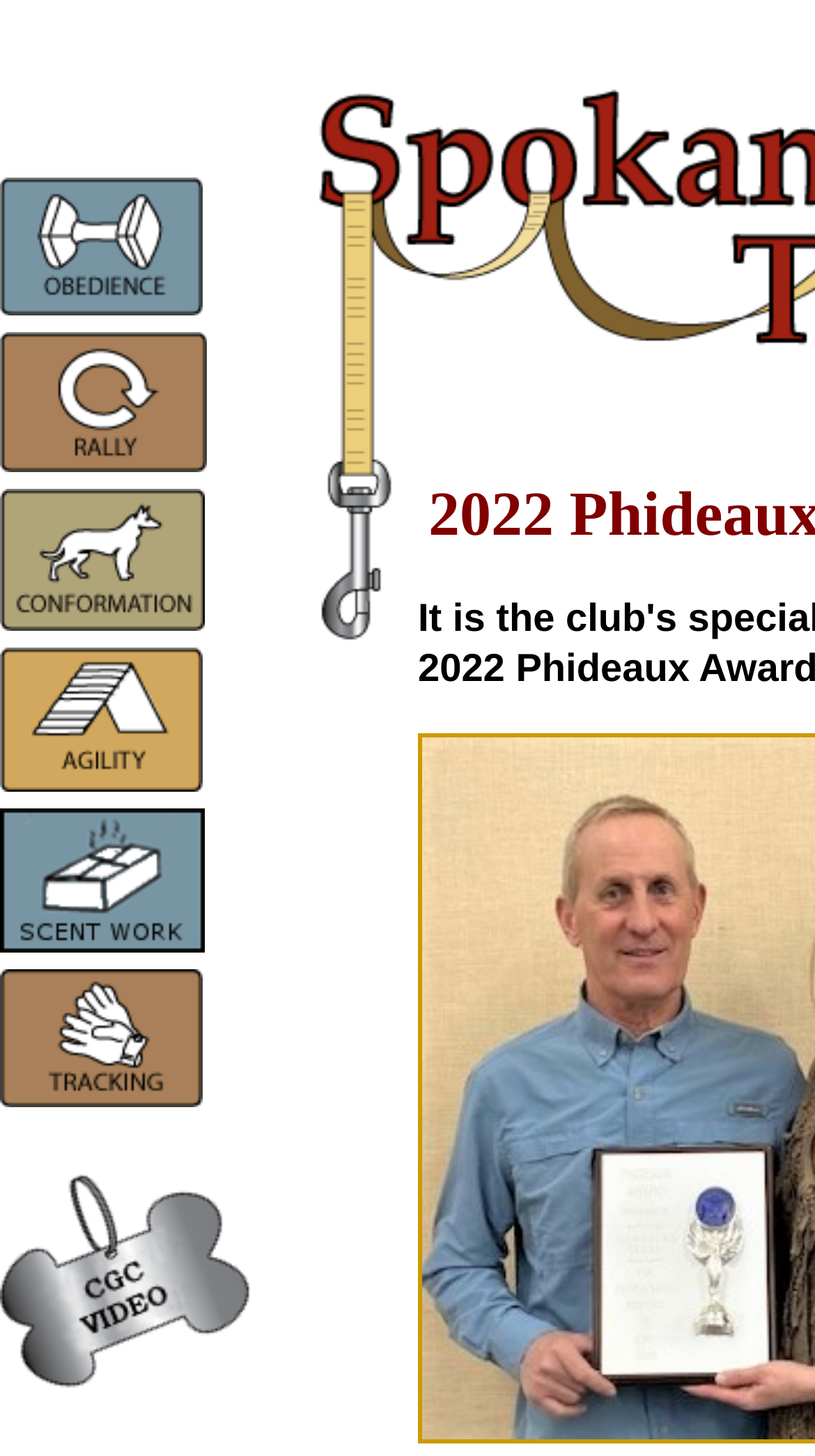How many dog training activities are listed?
Respond to the question with a well-detailed and thorough answer.

By counting the number of links and images on the webpage, I can see that there are 6 different dog training activities listed, which are obedience, rally, conformation, agility, AKC Scentwork, and tracking.